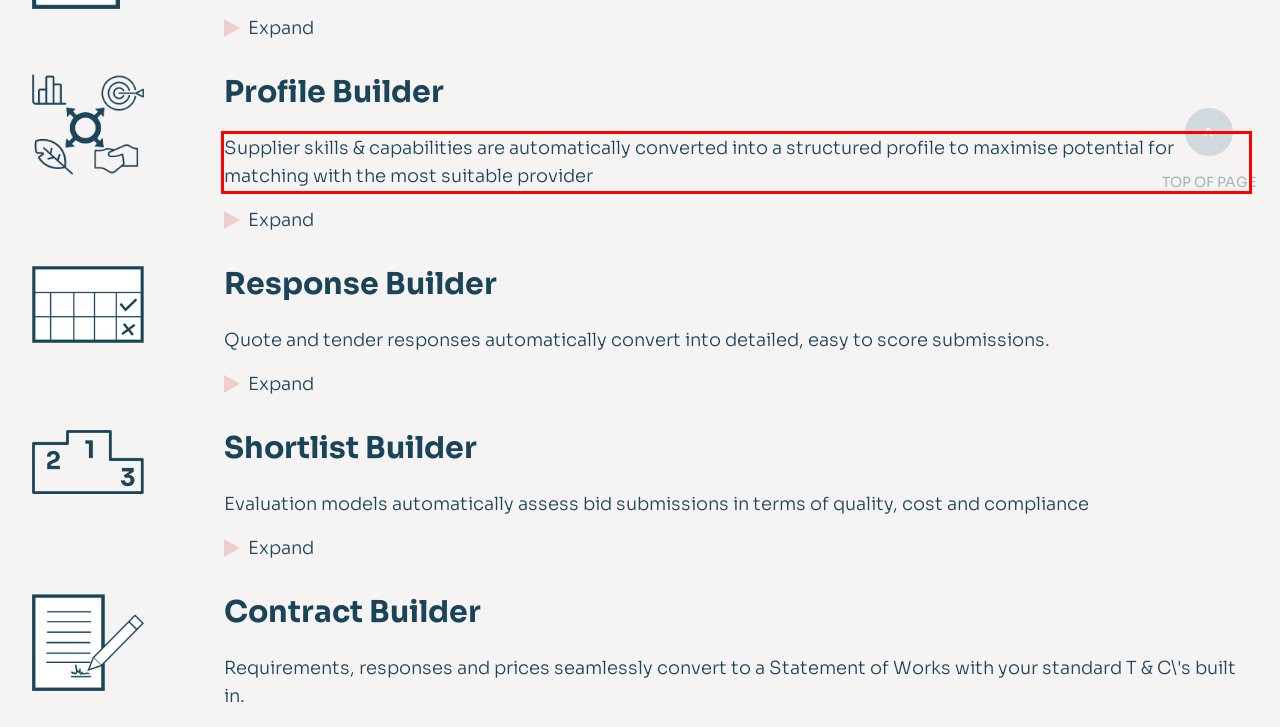Please recognize and transcribe the text located inside the red bounding box in the webpage image.

Supplier skills & capabilities are automatically converted into a structured profile to maximise potential for matching with the most suitable provider